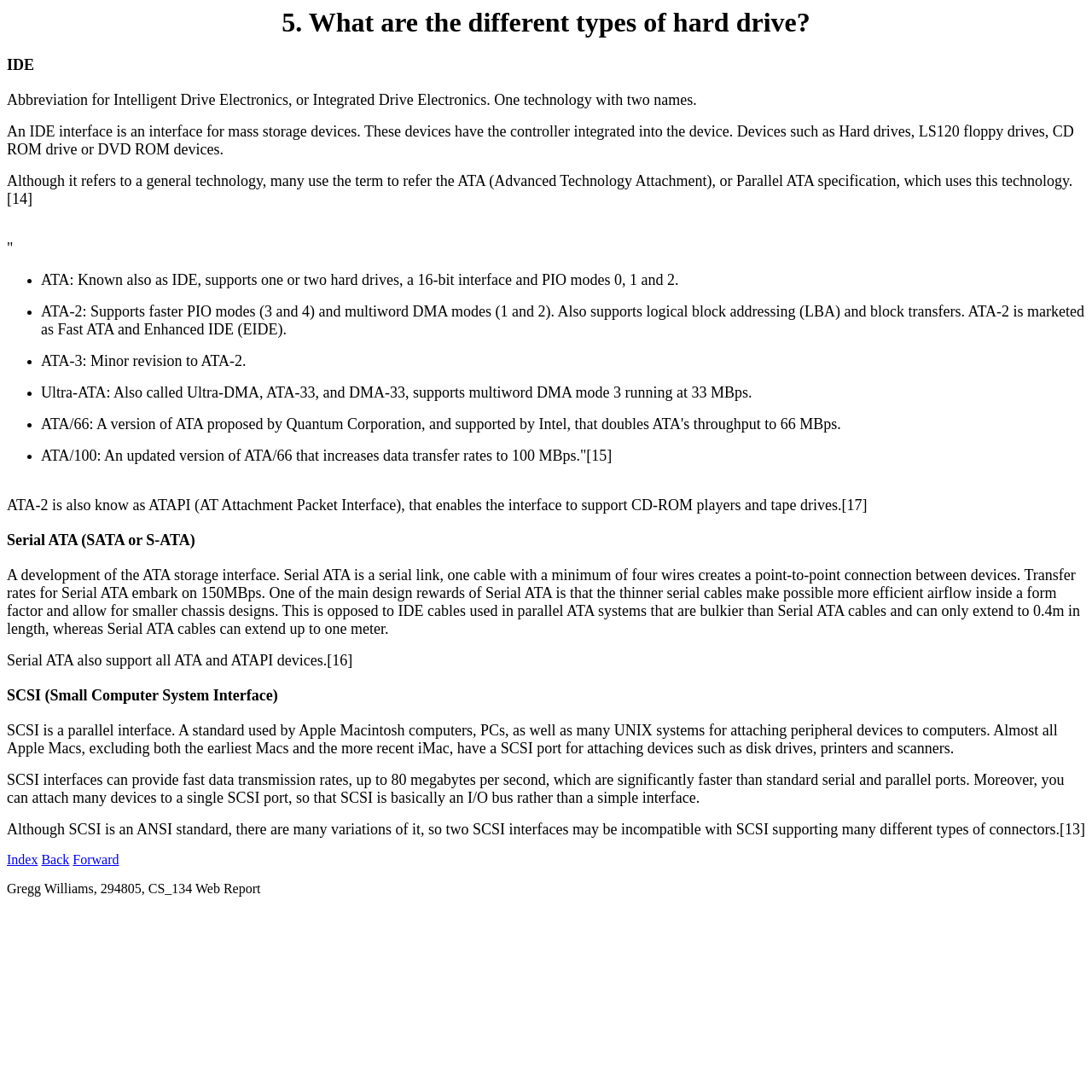What is SCSI used for?
Utilize the image to construct a detailed and well-explained answer.

The webpage explains that SCSI is a parallel interface used by Apple Macintosh computers, PCs, and many UNIX systems to attach peripheral devices such as disk drives, printers, and scanners to computers.